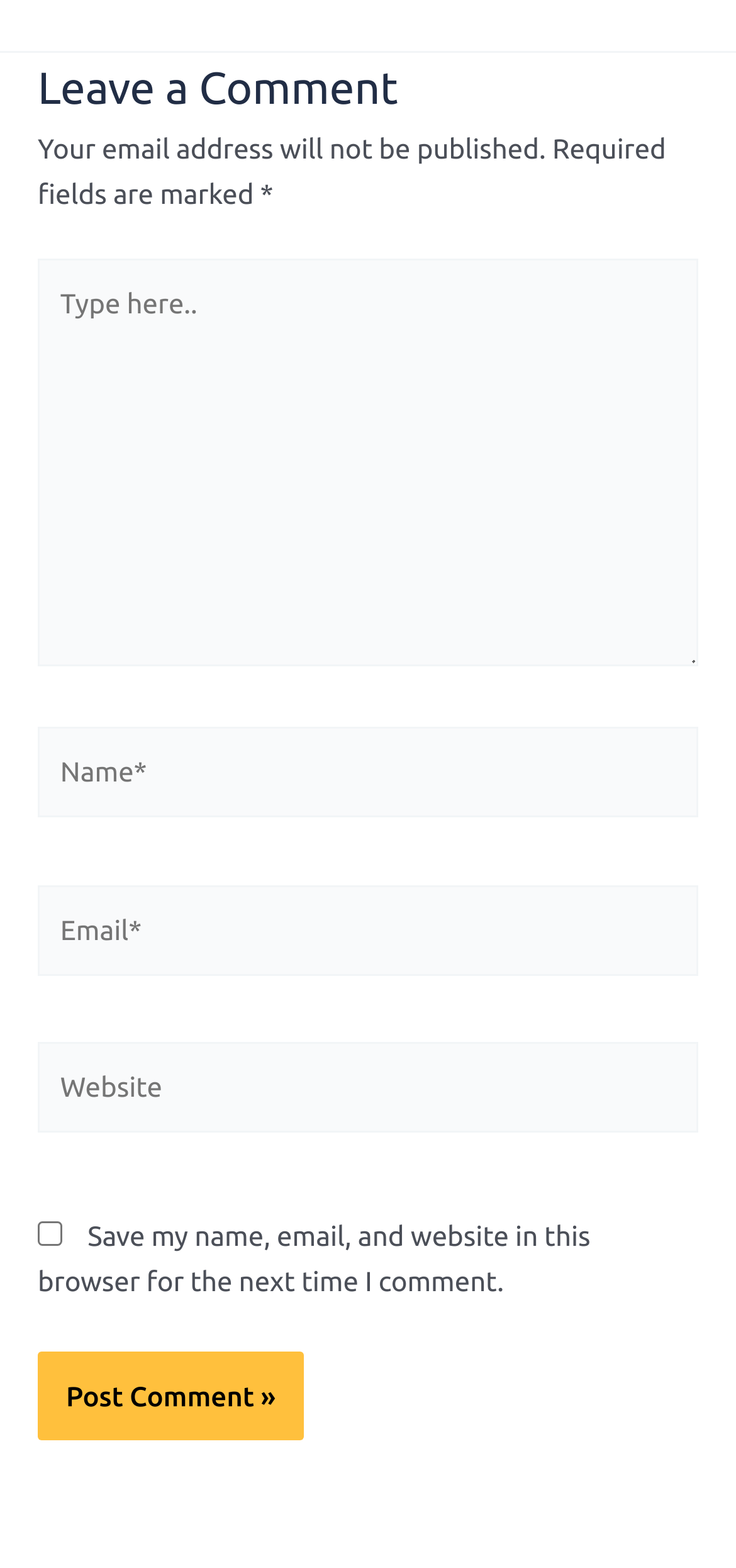Identify the bounding box of the UI component described as: "parent_node: Website name="url" placeholder="Website"".

[0.051, 0.665, 0.949, 0.722]